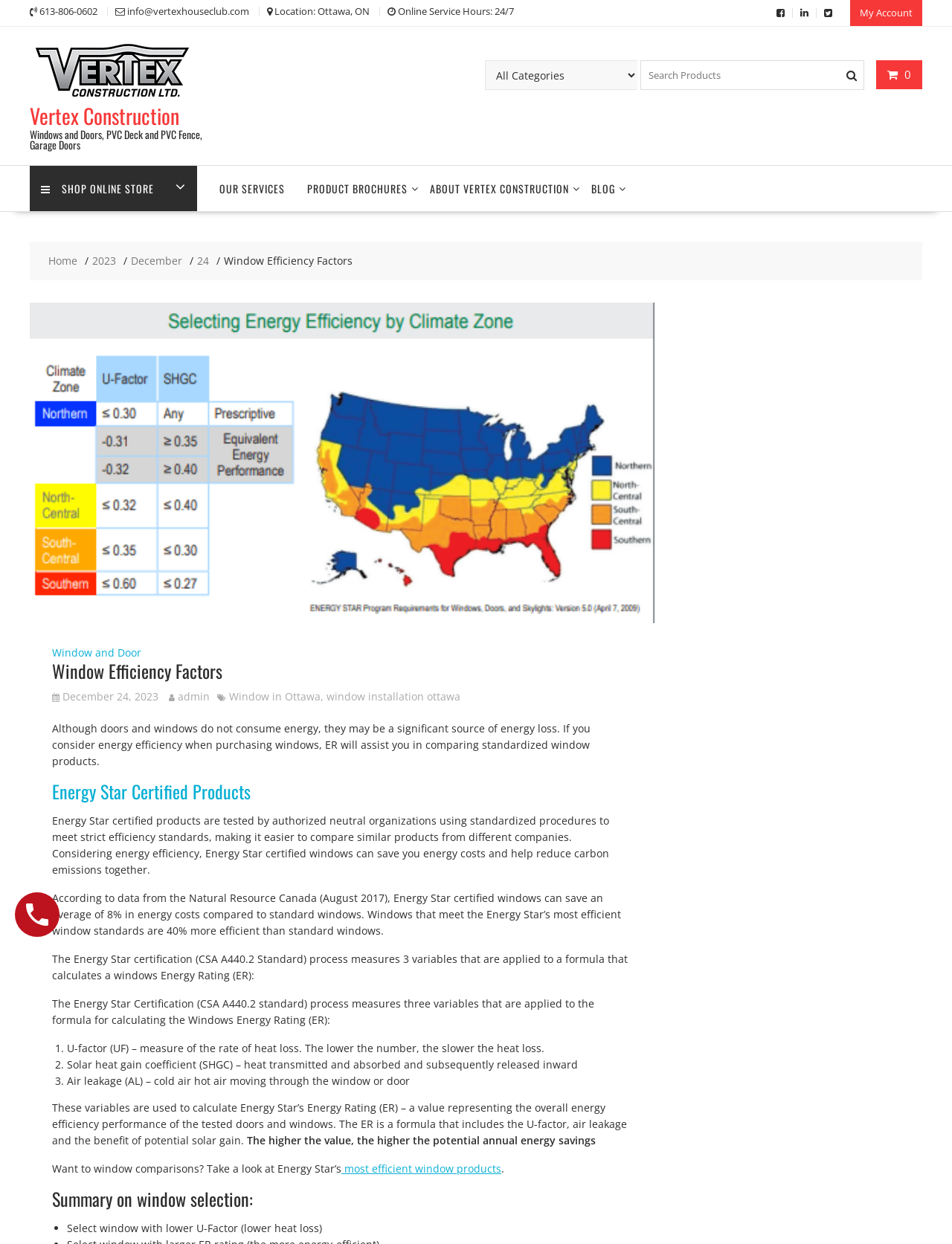Find the bounding box coordinates of the area that needs to be clicked in order to achieve the following instruction: "Visit the online store". The coordinates should be specified as four float numbers between 0 and 1, i.e., [left, top, right, bottom].

[0.031, 0.134, 0.207, 0.17]